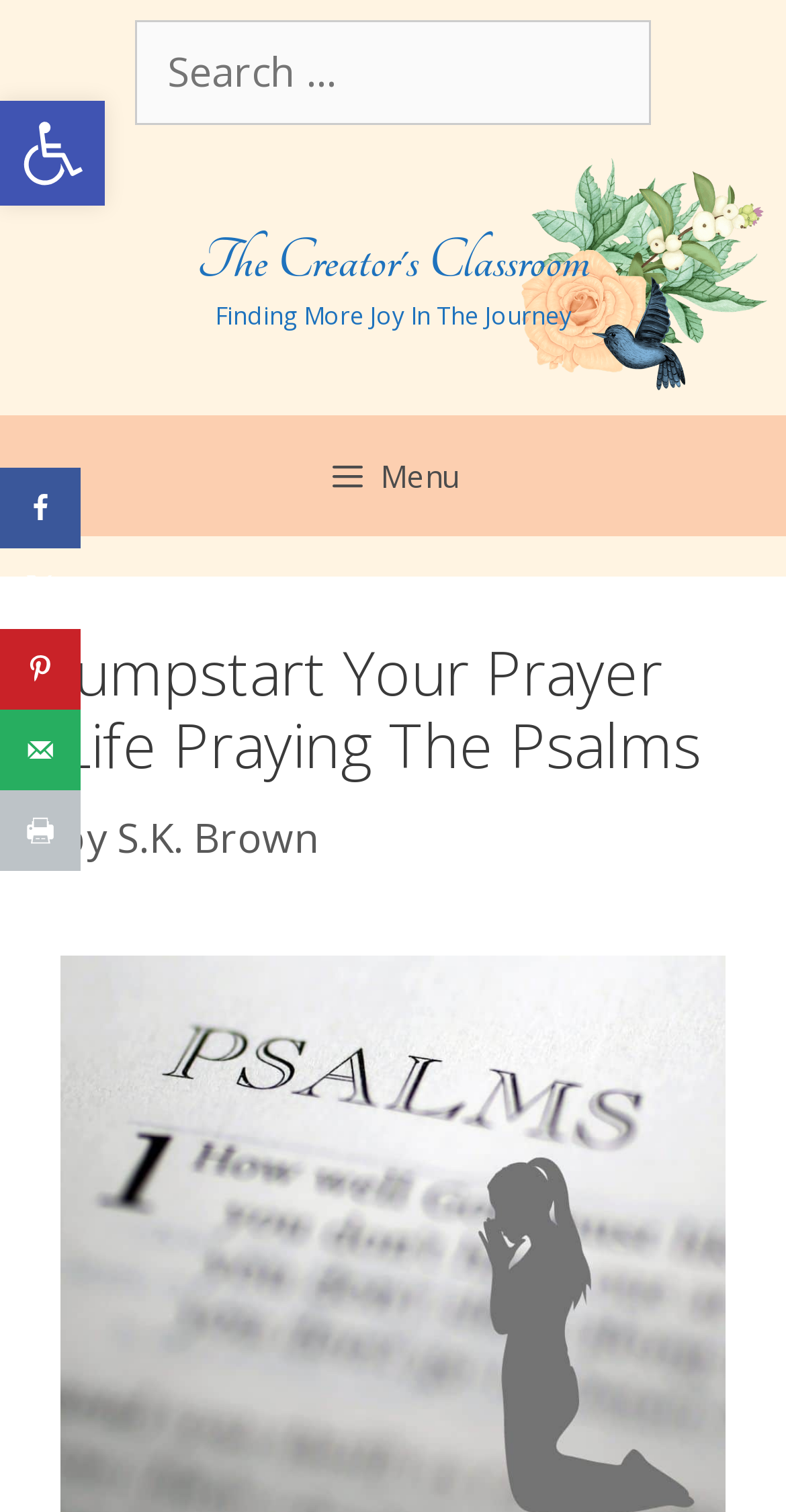Kindly determine the bounding box coordinates for the area that needs to be clicked to execute this instruction: "Open the menu".

[0.0, 0.275, 1.0, 0.355]